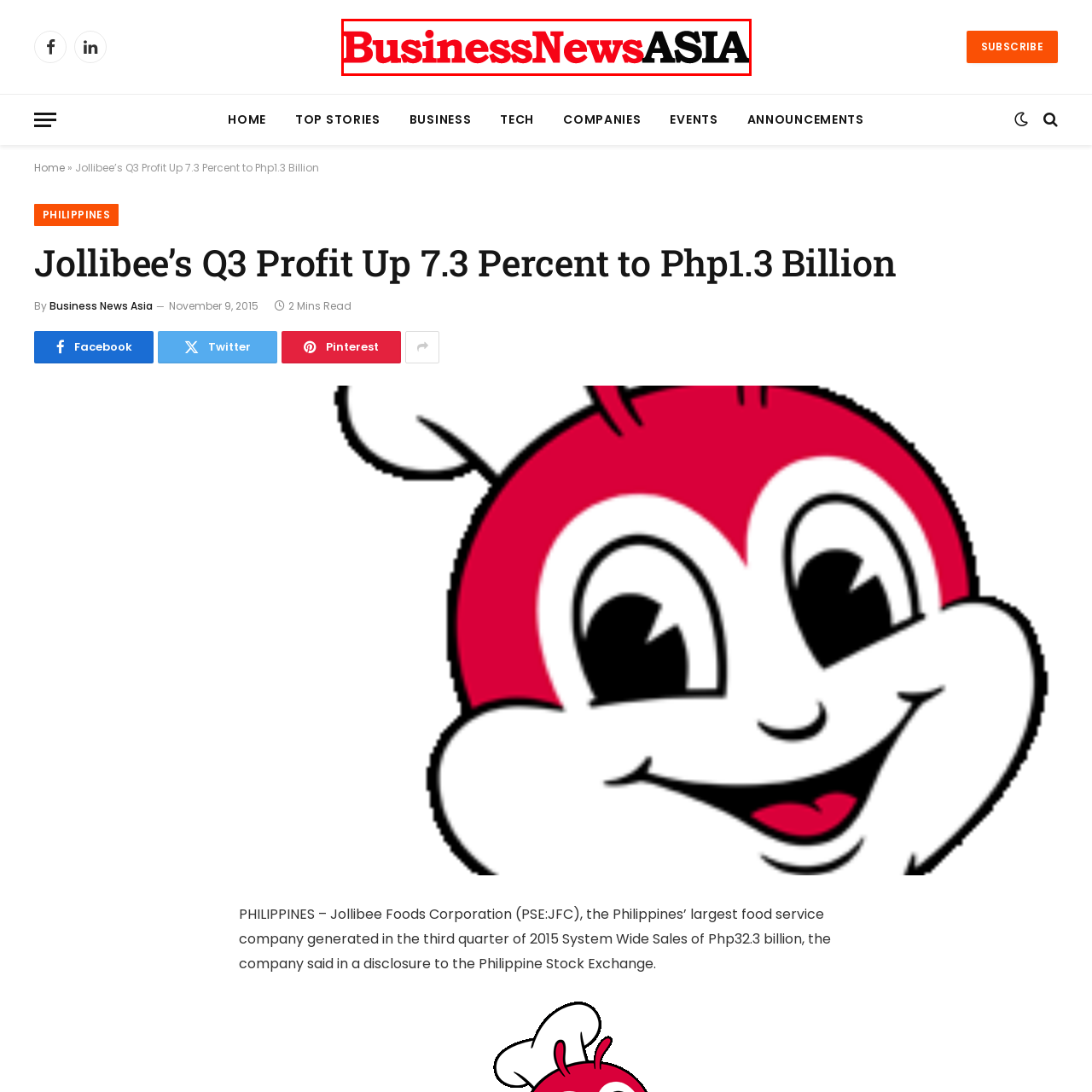Elaborate on all the details and elements present in the red-outlined area of the image.

The image displays the logo of "BusinessNewsAsia," a prominent media outlet focused on delivering business news and updates in the Asia-Pacific region. The logo features the words "Business" and "News" in bold red letters, while "Asia" is presented in a sleek black font, indicating the publication's dedication to covering vital economic, financial, and corporate developments in Asia. This branding showcases a striking and professional identity, fitting for an outlet that aims to provide insightful information to its readers about ongoing market trends and significant business activities.